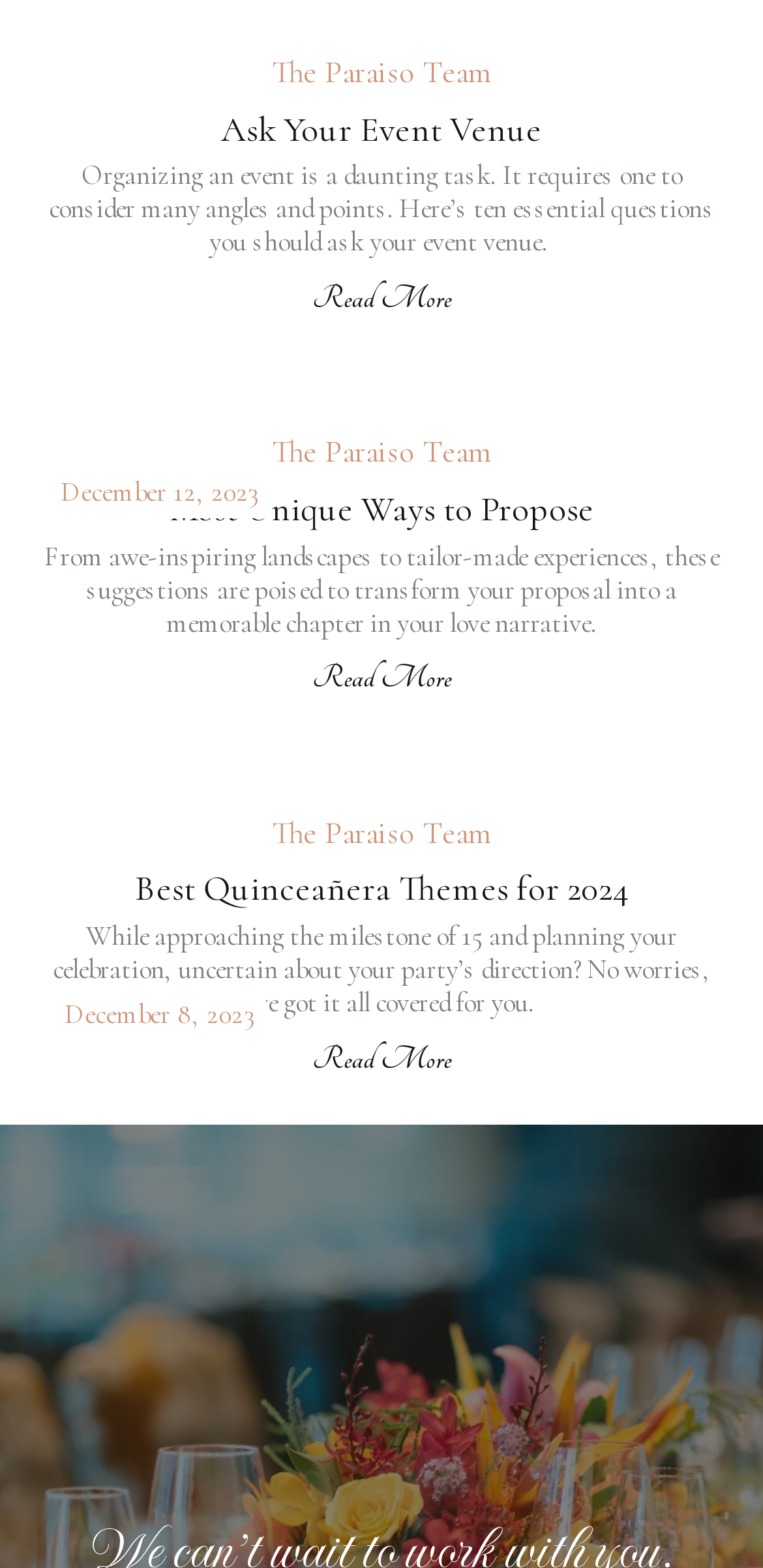Refer to the image and provide a thorough answer to this question:
How many 'Read More' links are on this page?

I counted the number of 'Read More' links on the page, which are associated with each article. There are three 'Read More' links, one for each article.